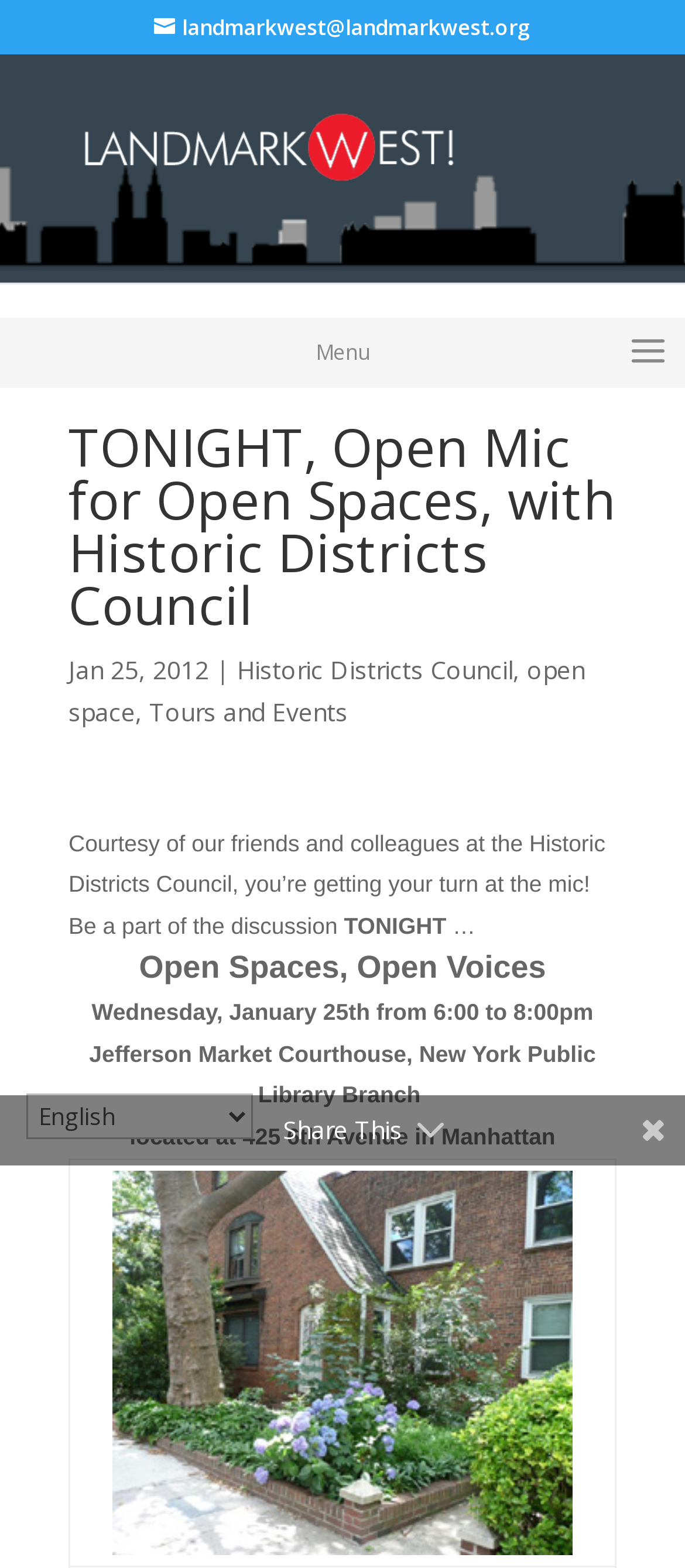Identify and provide the text content of the webpage's primary headline.

TONIGHT, Open Mic for Open Spaces, with Historic Districts Council